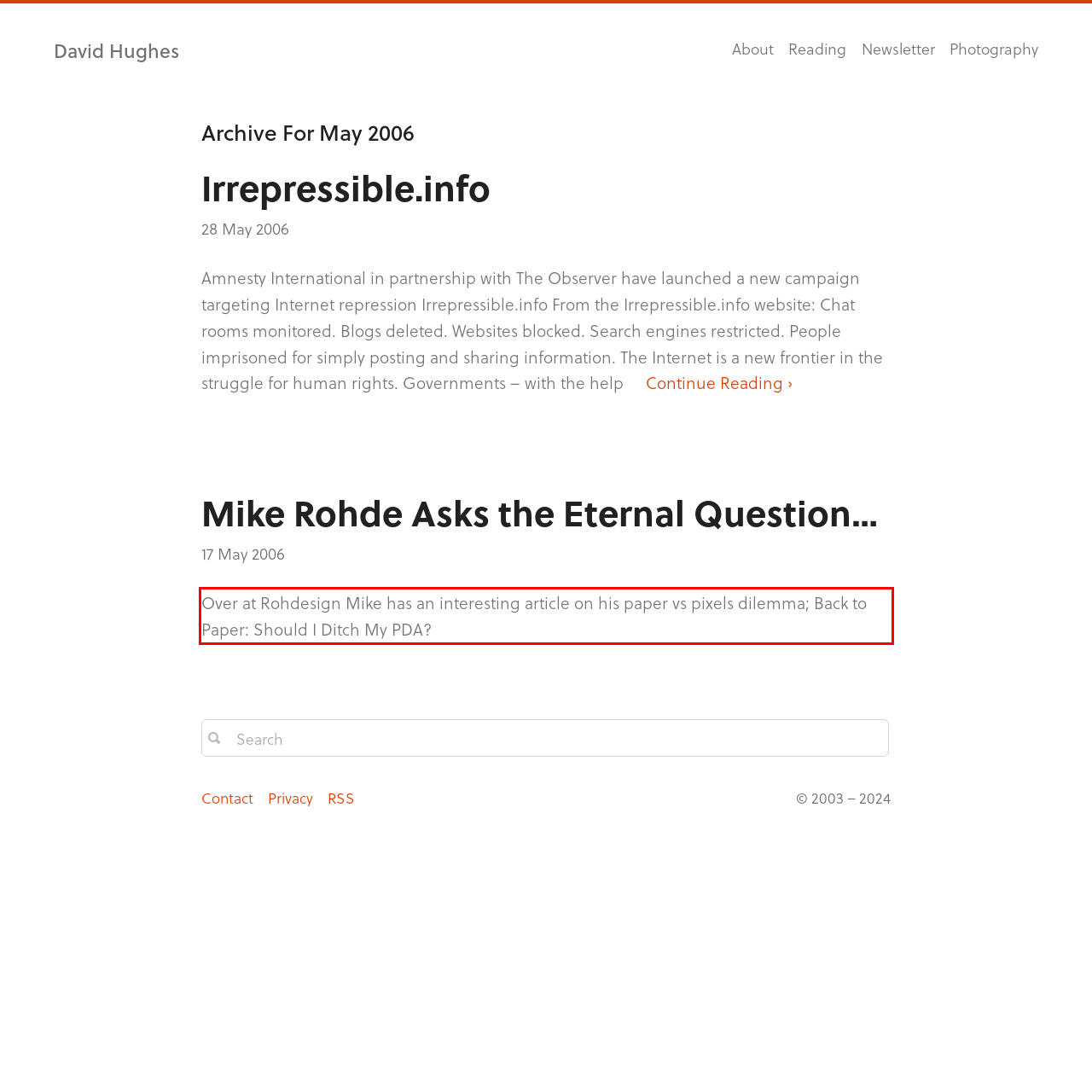Please look at the screenshot provided and find the red bounding box. Extract the text content contained within this bounding box.

Over at Rohdesign Mike has an interesting article on his paper vs pixels dilemma; Back to Paper: Should I Ditch My PDA?